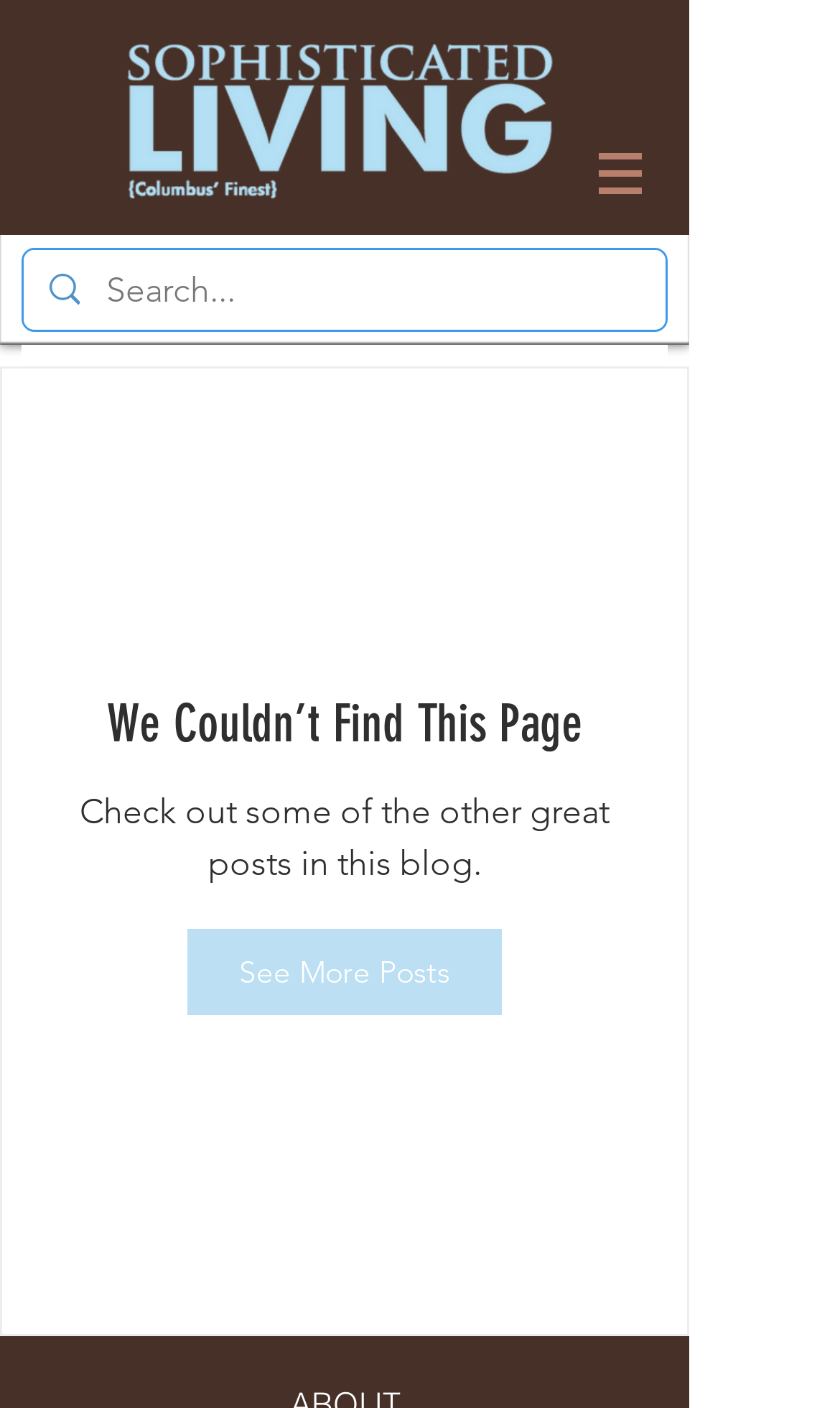What is the purpose of the search box?
Provide an in-depth and detailed answer to the question.

The search box is located in the top section of the webpage, and it has a placeholder text 'Search...'. This suggests that the search box is intended for users to search for specific blog posts or content within the blog.